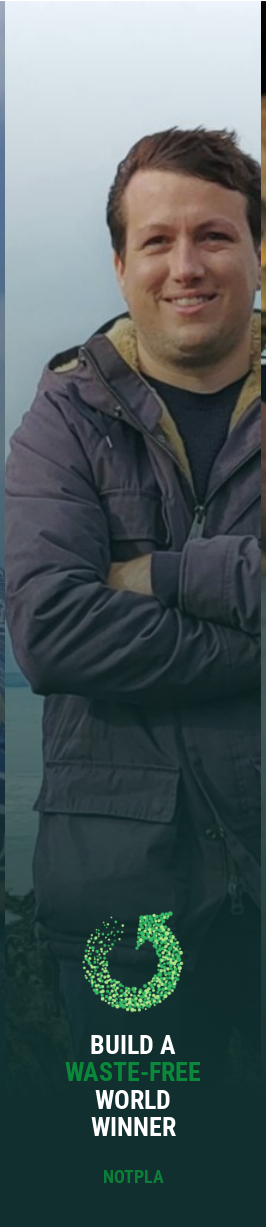Illustrate the scene in the image with a detailed description.

The image features Pierre Paslier, Co-Founder and CEO of Notpla, recognized as a winner in the "Build a Waste-Free World" category. In the portrait, he is seen smiling confidently with his arms crossed, set against a backdrop that suggests a commitment to sustainability and innovation. The design elements highlight Notpla's mission, which focuses on developing eco-friendly solutions to combat waste. Prominently displayed text indicates his achievement as a "BUILD A WASTE-FREE WORLD WINNER," emphasizing his role in promoting sustainable practices. The visual context underscores the importance of environmental stewardship and the innovative approaches being taken toward waste reduction.